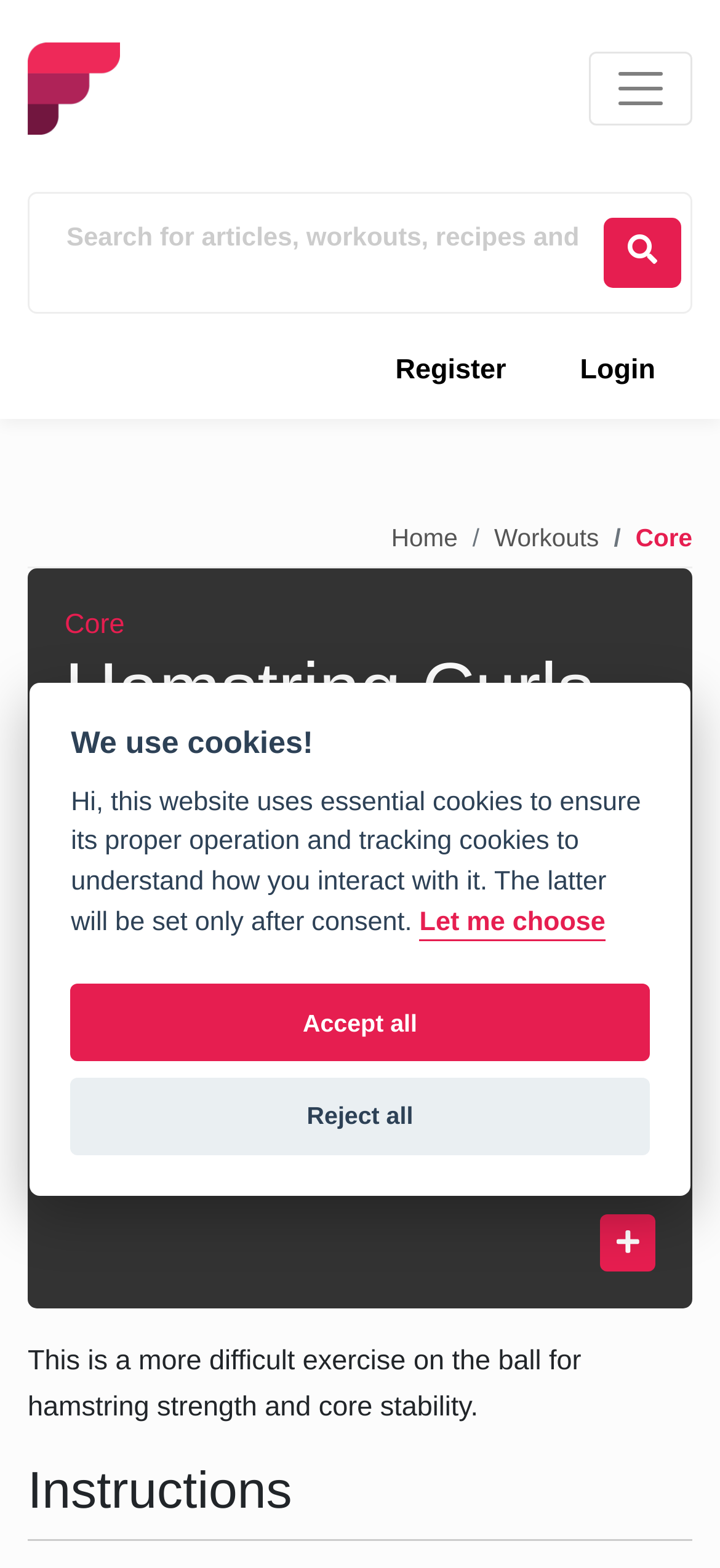Using the provided description: "Accept all", find the bounding box coordinates of the corresponding UI element. The output should be four float numbers between 0 and 1, in the format [left, top, right, bottom].

[0.098, 0.628, 0.902, 0.677]